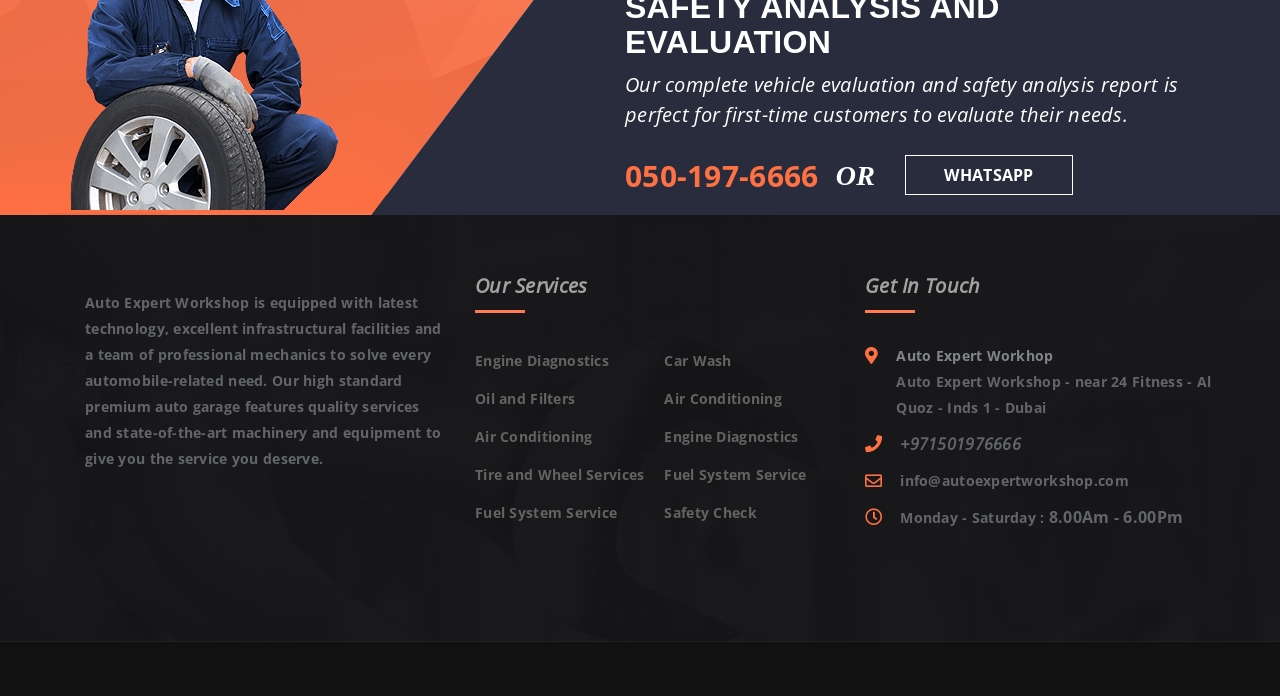Locate the bounding box coordinates of the area you need to click to fulfill this instruction: 'Call the phone number'. The coordinates must be in the form of four float numbers ranging from 0 to 1: [left, top, right, bottom].

[0.488, 0.223, 0.639, 0.282]